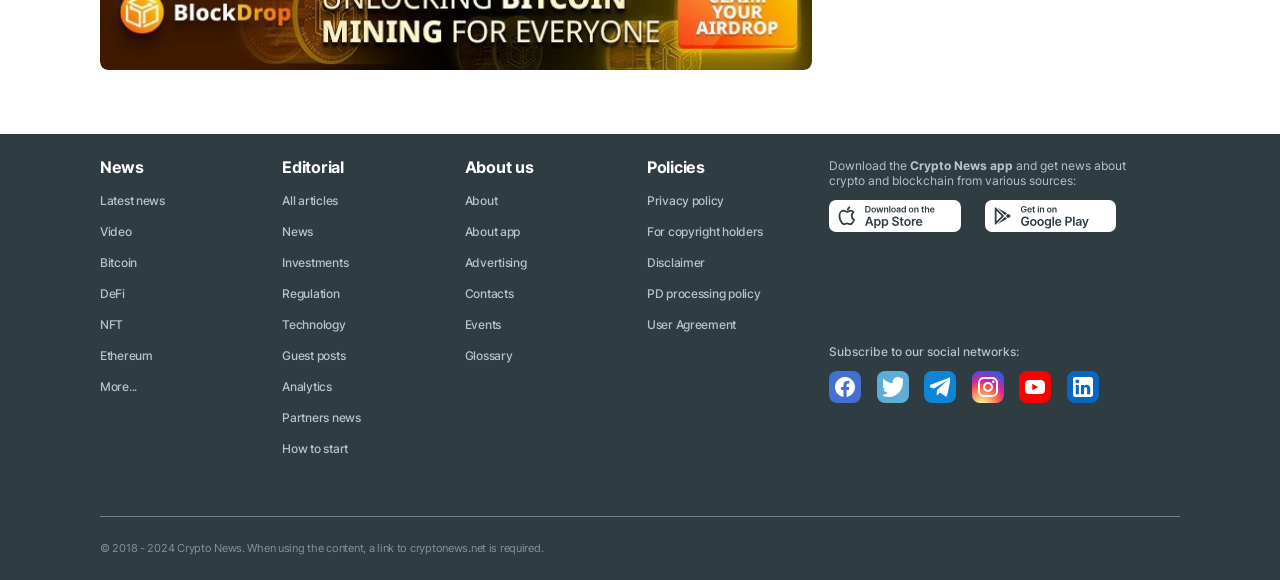Find the bounding box coordinates for the area you need to click to carry out the instruction: "Download the Crypto News app". The coordinates should be four float numbers between 0 and 1, indicated as [left, top, right, bottom].

[0.648, 0.272, 0.711, 0.298]